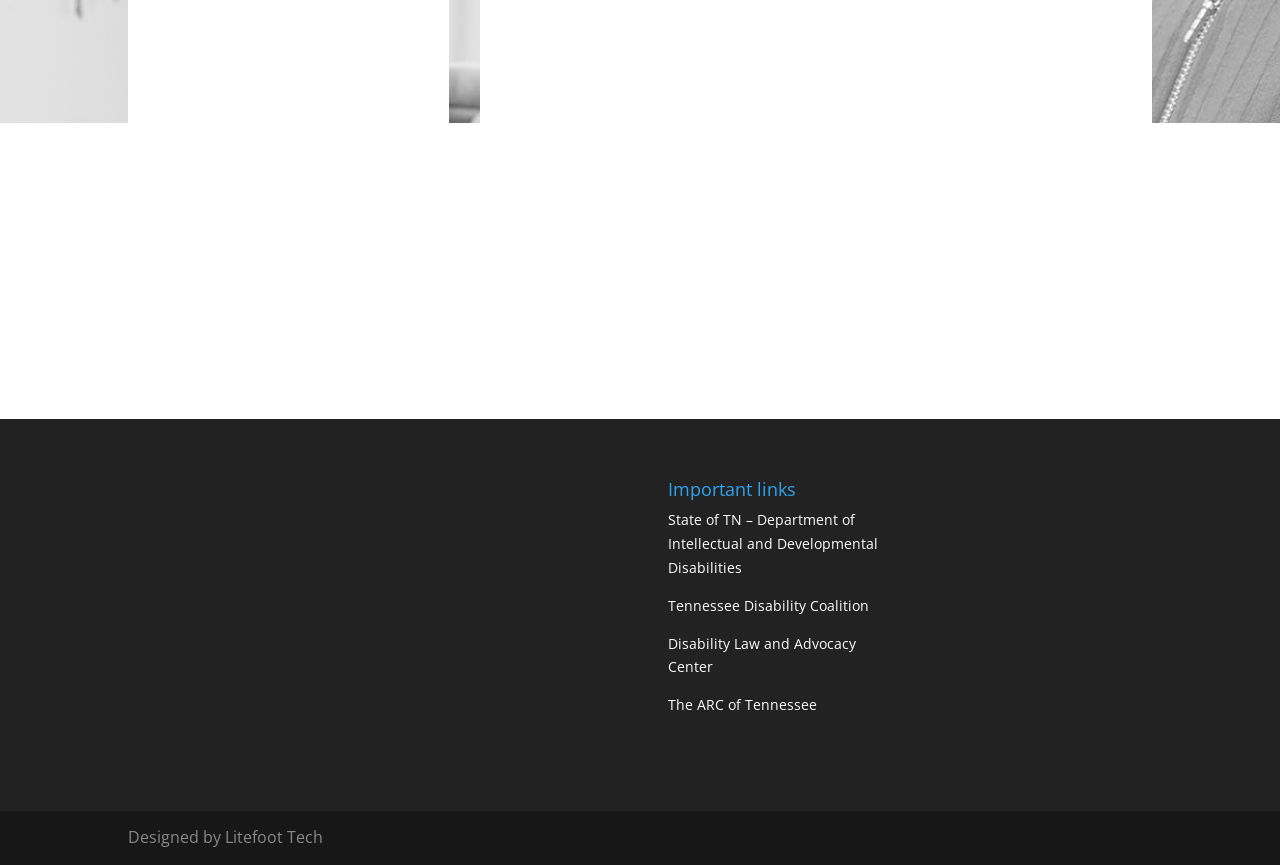What is the purpose of the textbox?
Look at the image and respond with a one-word or short-phrase answer.

To send a message